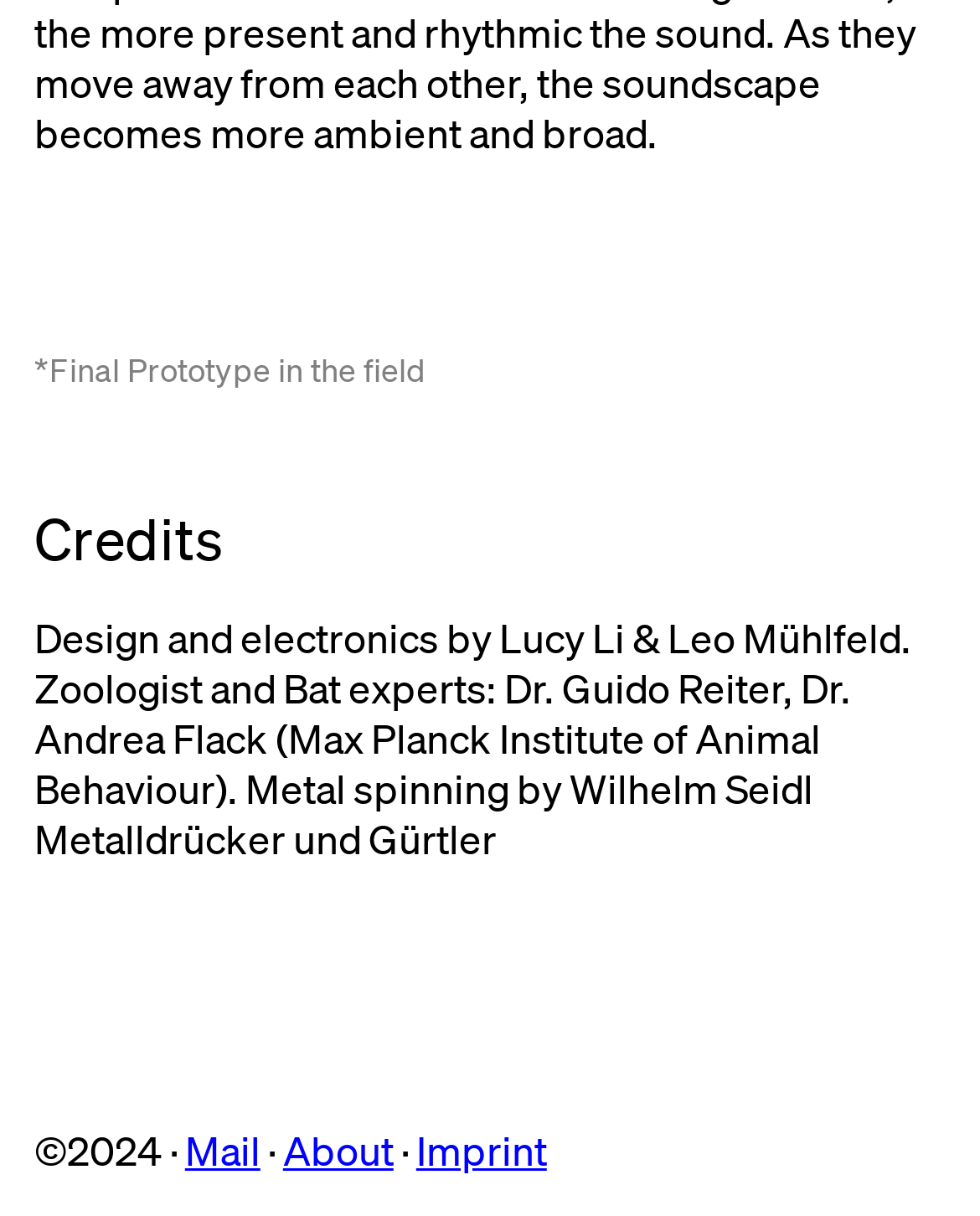Based on the image, please elaborate on the answer to the following question:
How many links are present in the footer?

The footer of the page contains three links: 'Mail', 'About', and 'Imprint', which can be counted by examining the links in the footer section.